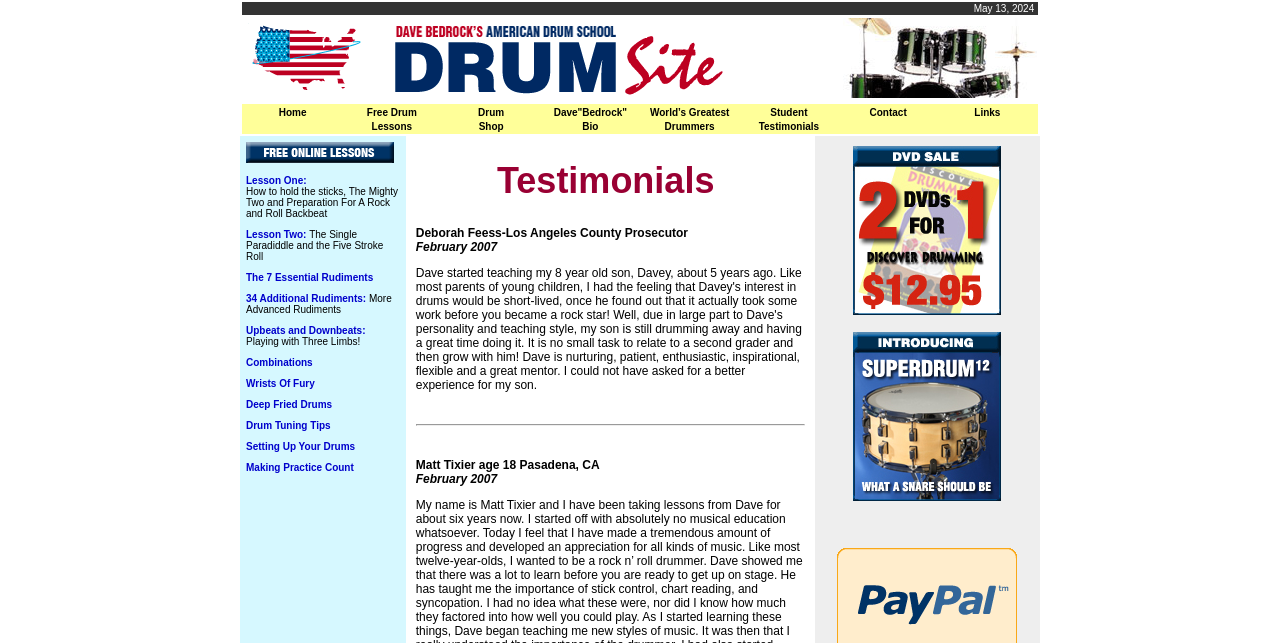What is the text of the heading in the webpage?
Answer the question with a single word or phrase derived from the image.

Testimonials